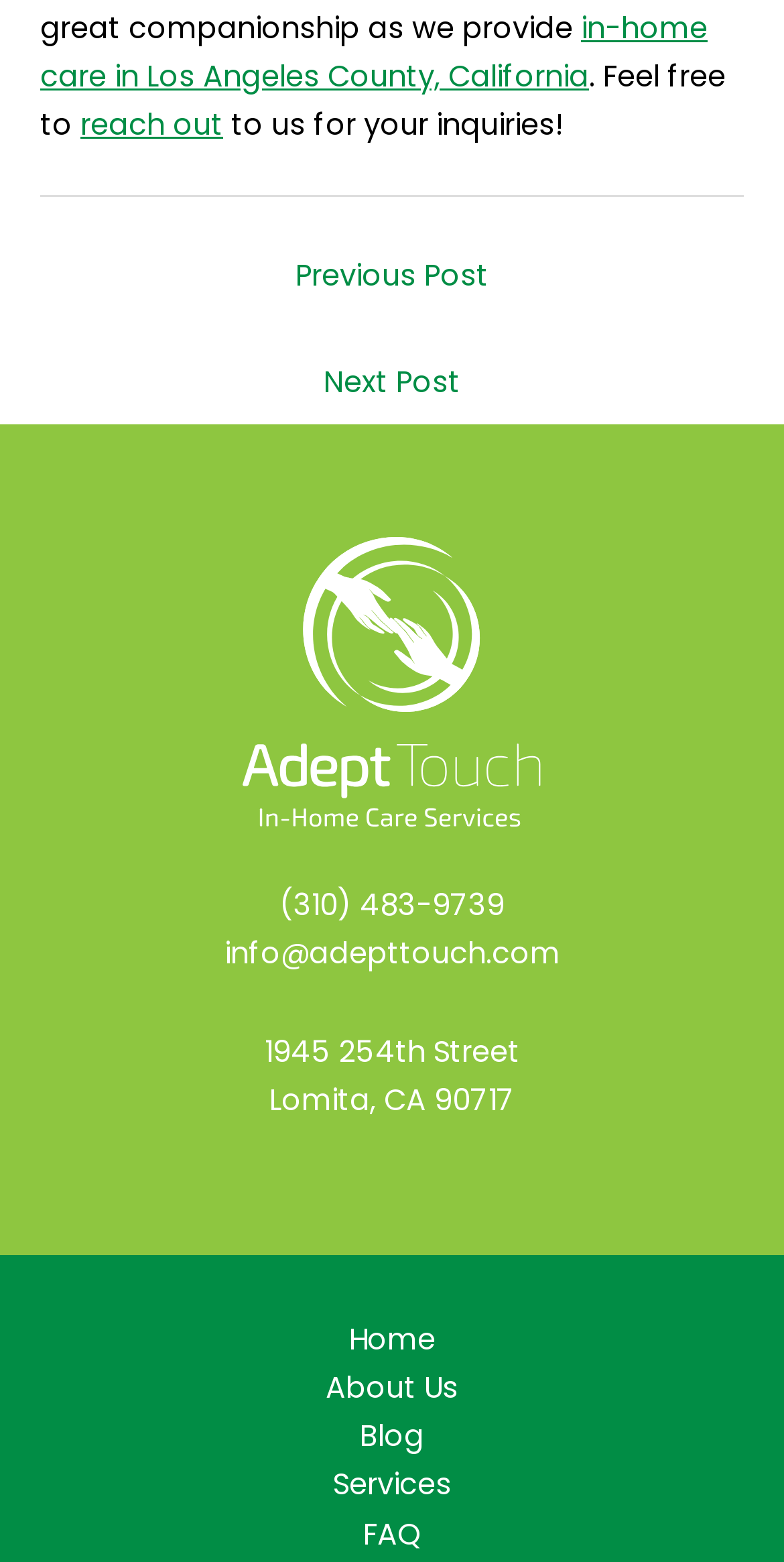Show me the bounding box coordinates of the clickable region to achieve the task as per the instruction: "go to next post".

[0.074, 0.225, 0.926, 0.269]